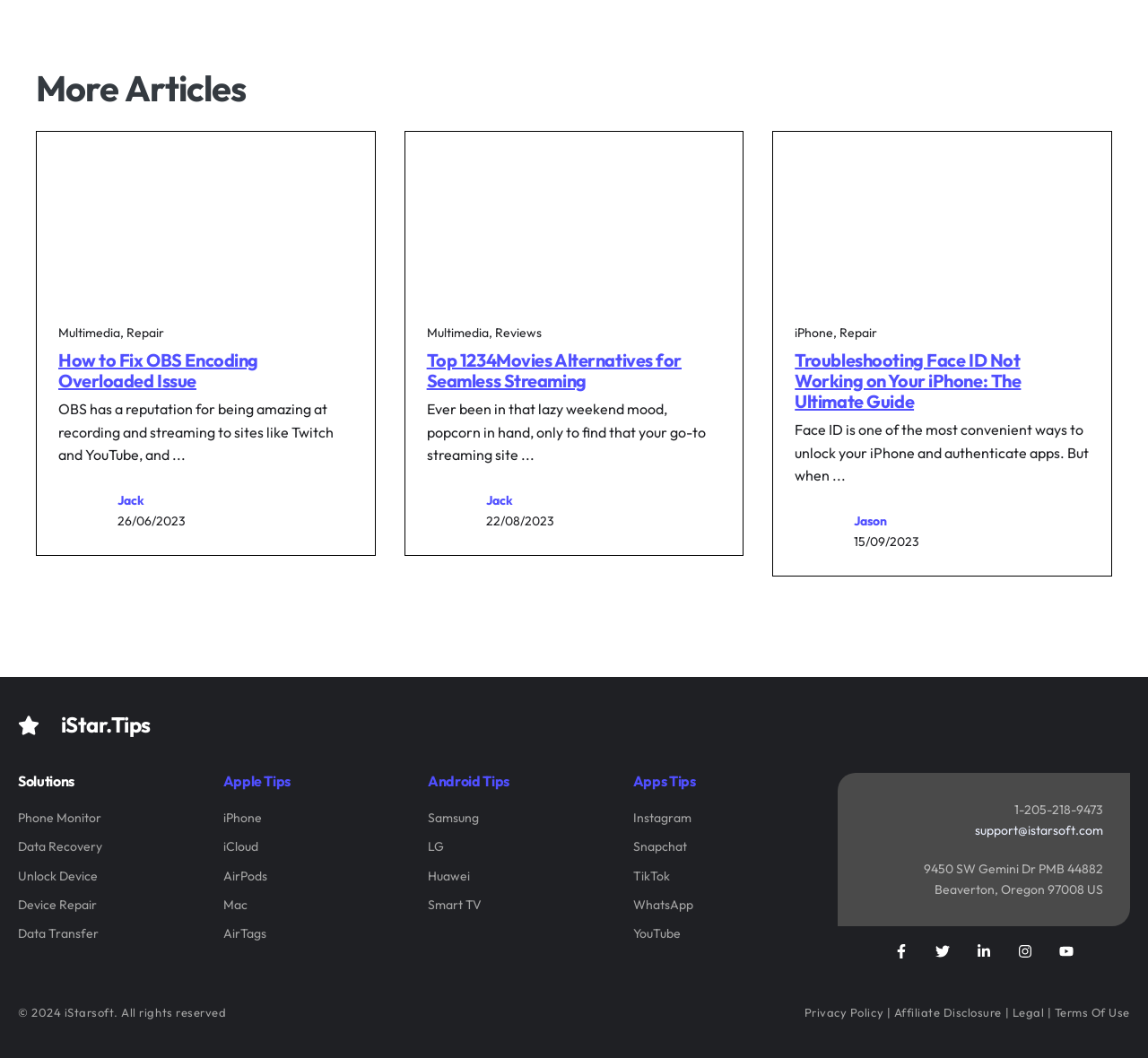What is the date of the article 'Troubleshooting Face ID Not Working on Your iPhone: The Ultimate Guide'?
Could you give a comprehensive explanation in response to this question?

I determined the date by looking at the static text element '15/09/2023' that is below the article title 'Troubleshooting Face ID Not Working on Your iPhone: The Ultimate Guide'.